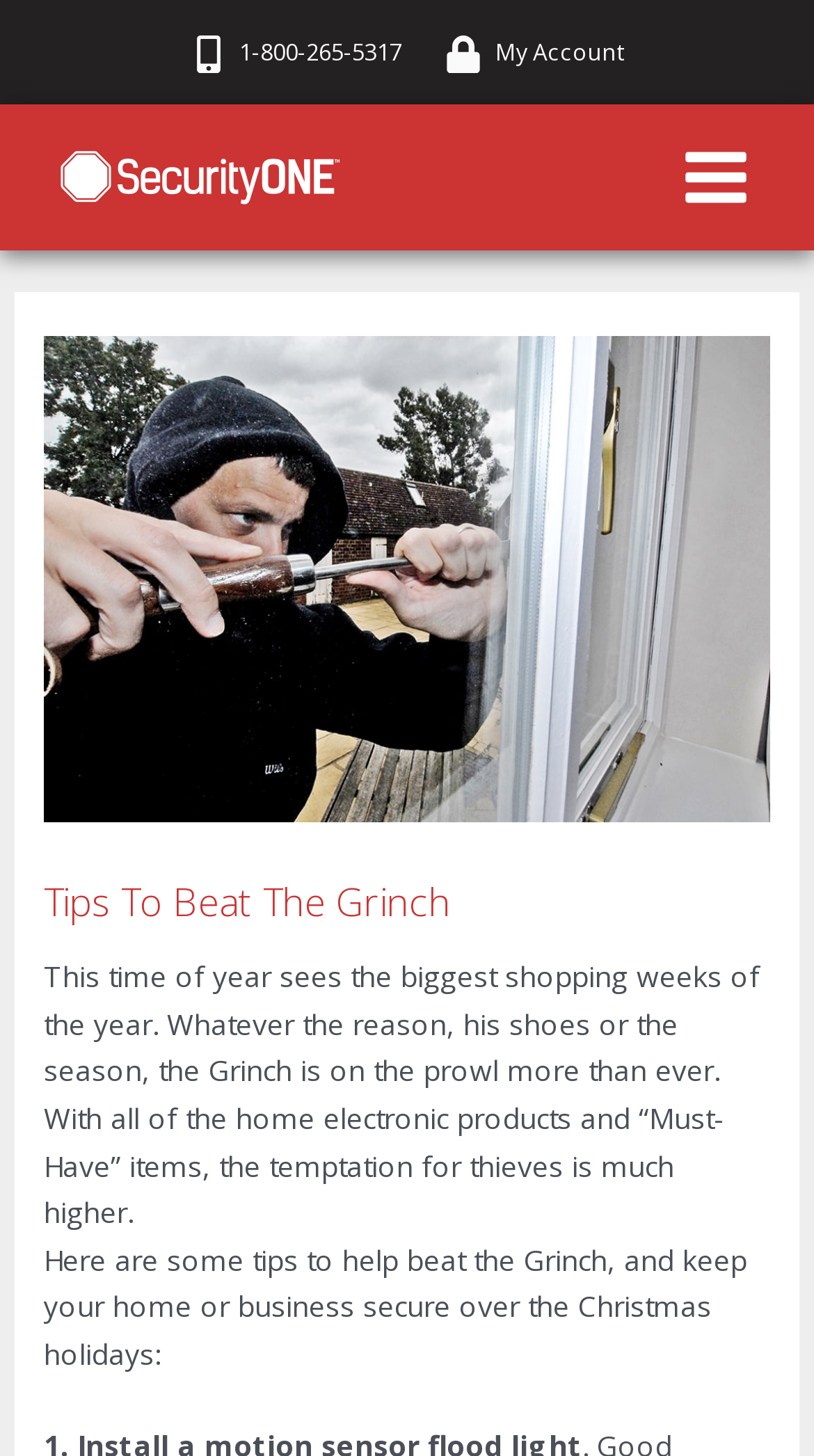Determine the webpage's heading and output its text content.

Tips To Beat The Grinch